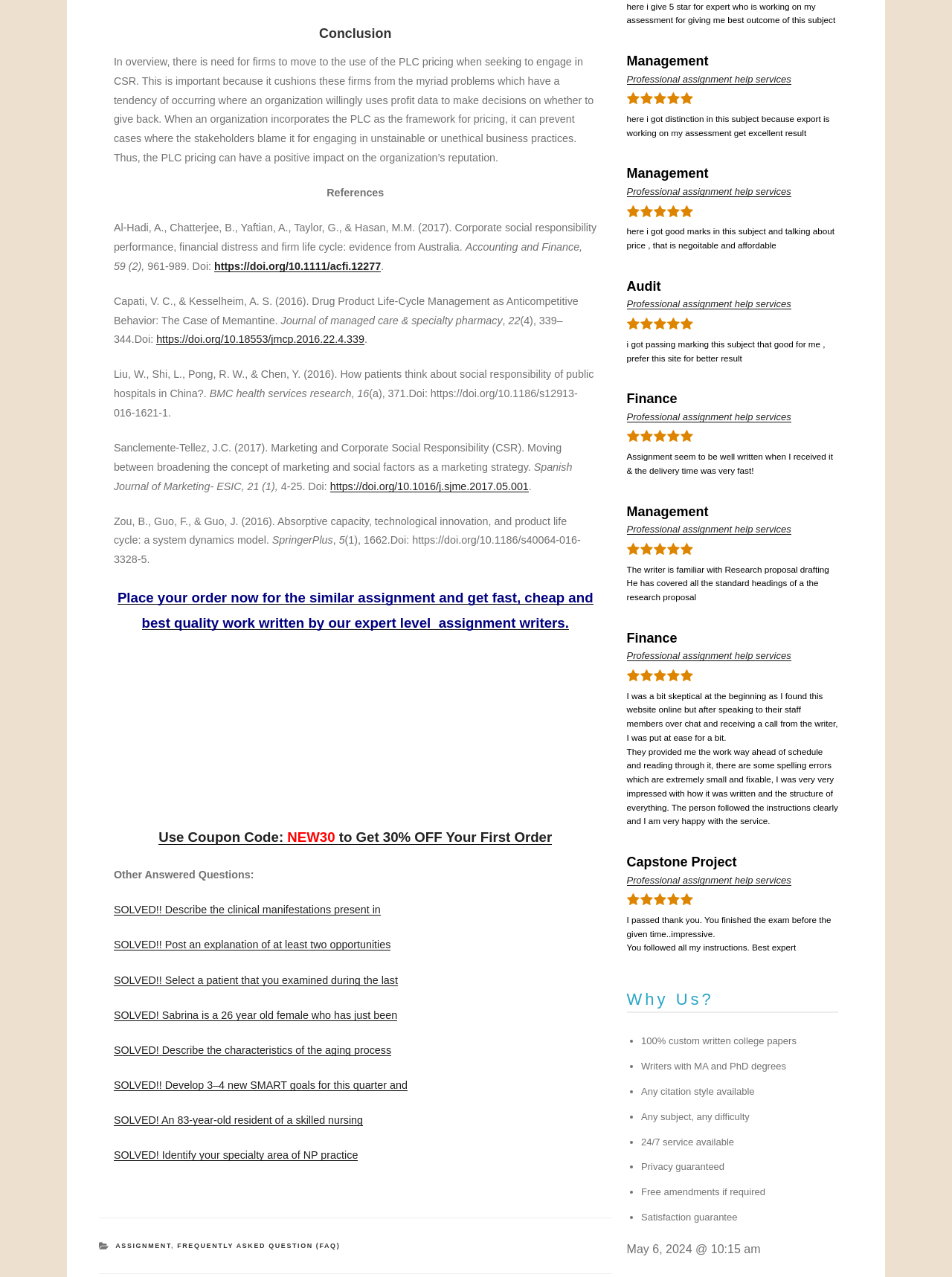Answer the question in a single word or phrase:
What is the topic of the conclusion?

CSR and PLC pricing